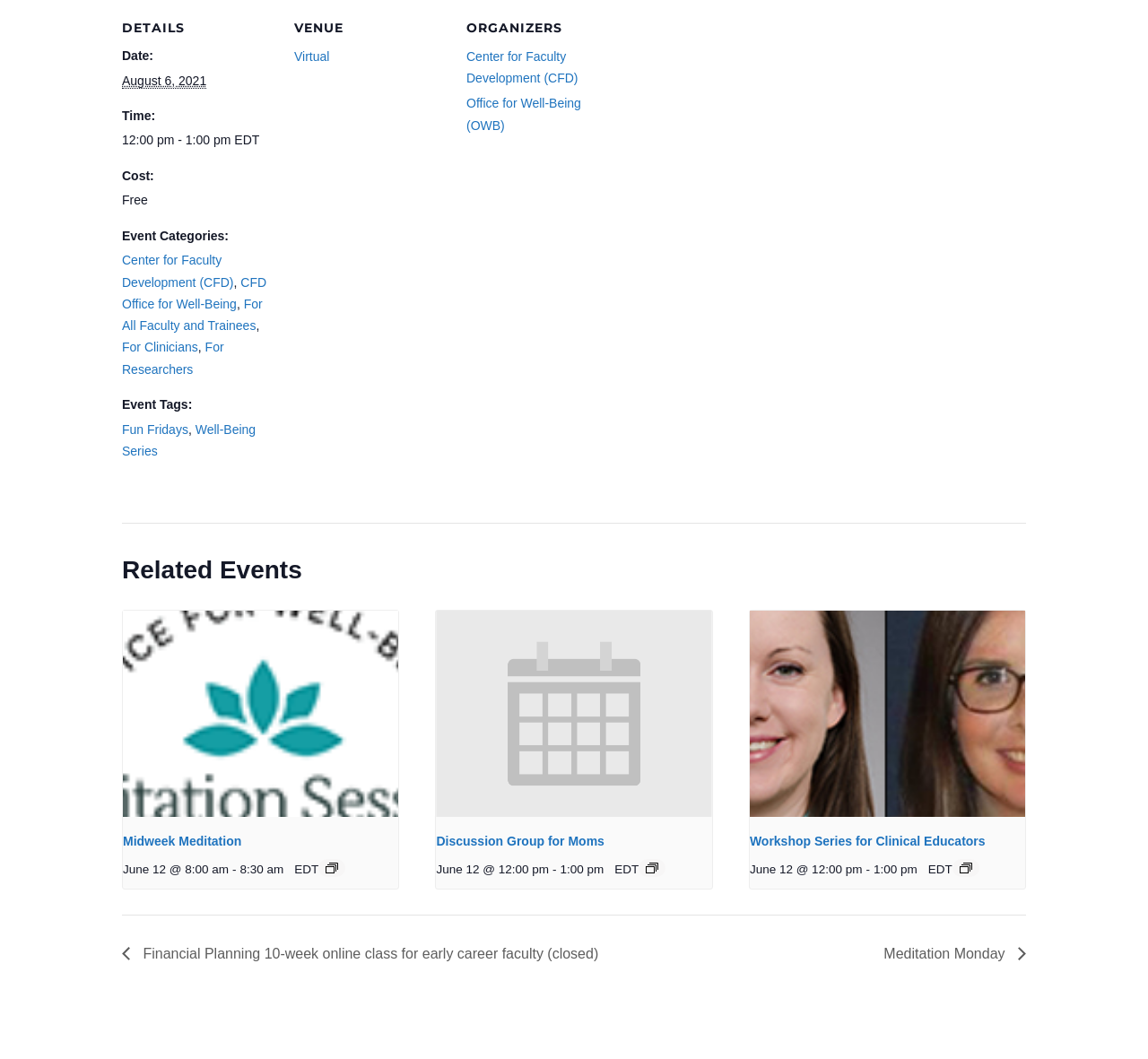Given the content of the image, can you provide a detailed answer to the question?
What is the name of the event organizer?

I found the answer by looking at the 'ORGANIZERS' section, where it lists 'Organizer name:' as 'Center for Faculty Development (CFD)'.